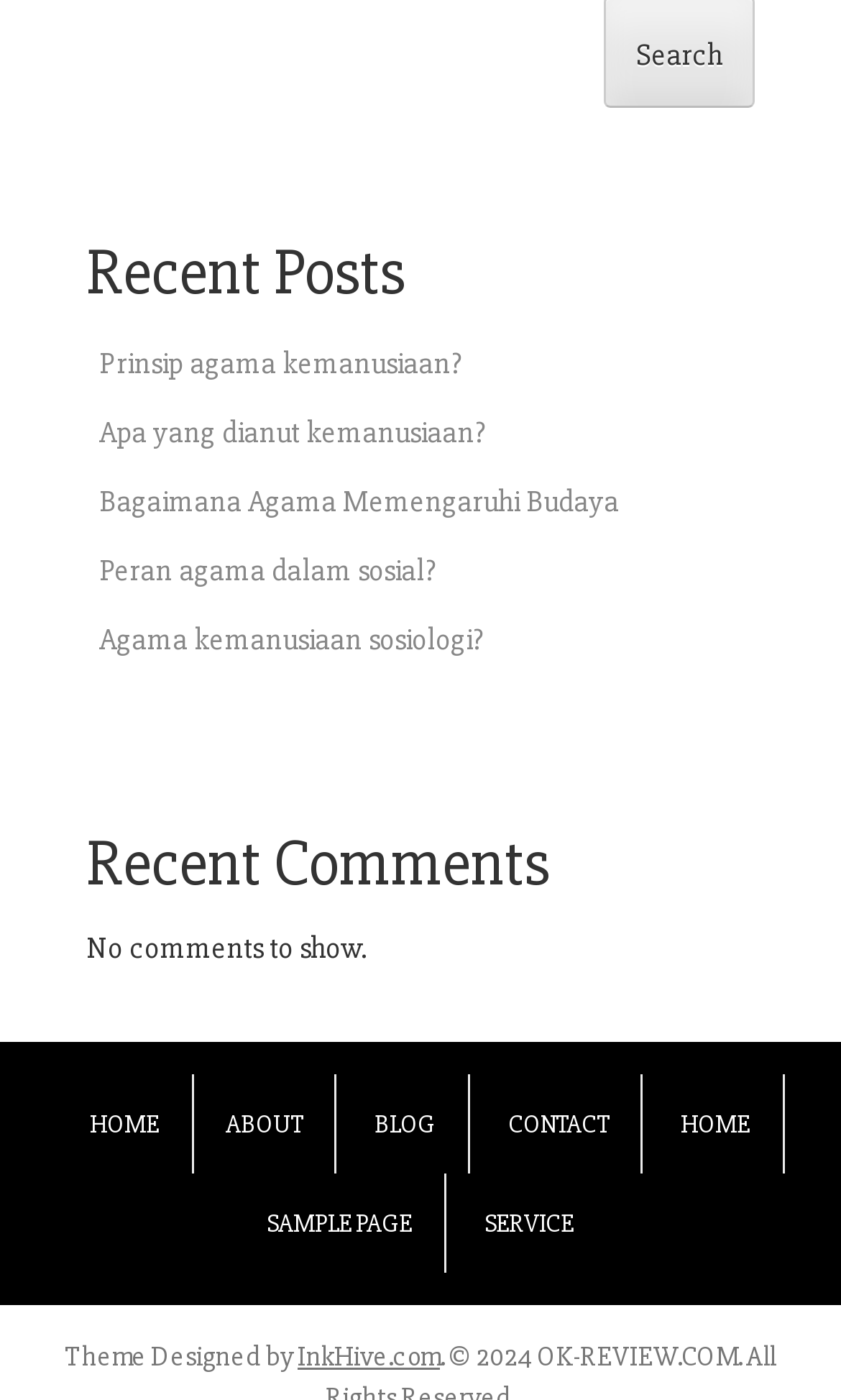Locate the bounding box of the UI element defined by this description: "Home". The coordinates should be given as four float numbers between 0 and 1, formatted as [left, top, right, bottom].

[0.106, 0.791, 0.188, 0.817]